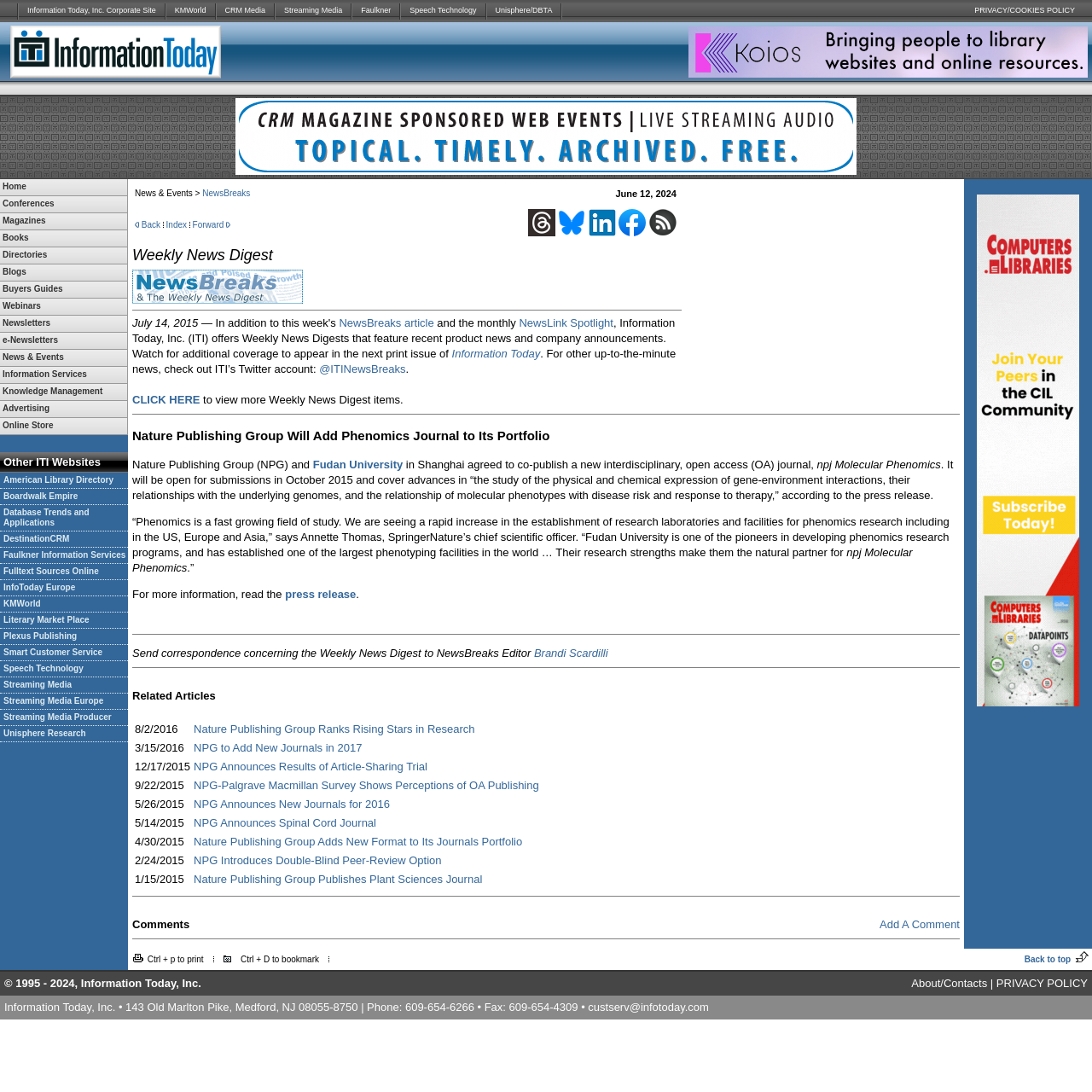Can you give a detailed response to the following question using the information from the image? How many options are available in the website section that lists various information services?

The webpage has a section that lists various options, including Home, Conferences, Magazines, Books, Directories, Blogs, Buyers Guides, Webinars, Newsletters, e-Newsletters, News & Events, Information Services, Knowledge Management, Advertising, Online Store, and Other ITI Websites, which totals 20 options.